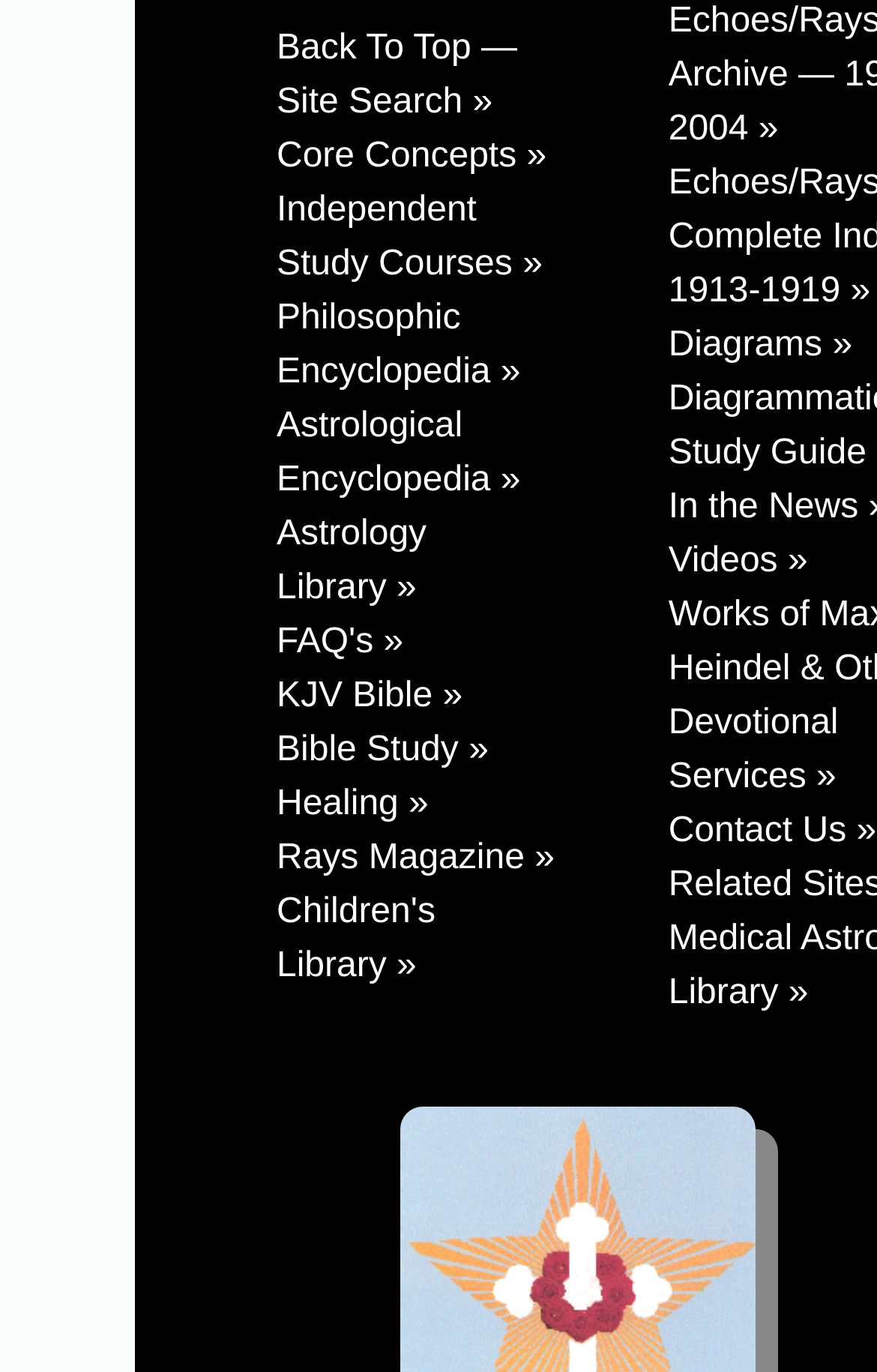How many sections are there on the webpage?
Please look at the screenshot and answer in one word or a short phrase.

2